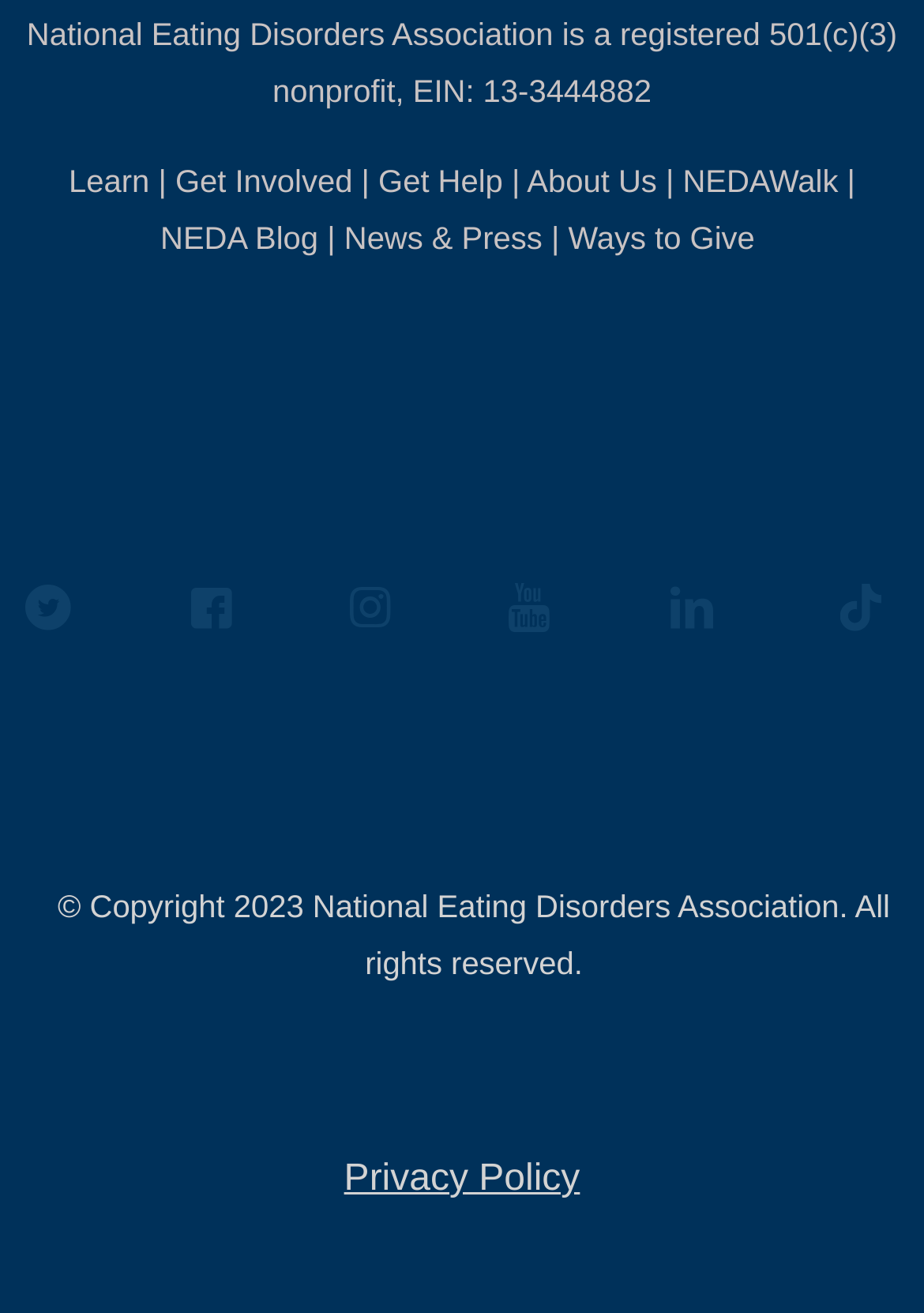Find and provide the bounding box coordinates for the UI element described here: "NEDA Blog". The coordinates should be given as four float numbers between 0 and 1: [left, top, right, bottom].

[0.174, 0.167, 0.345, 0.194]